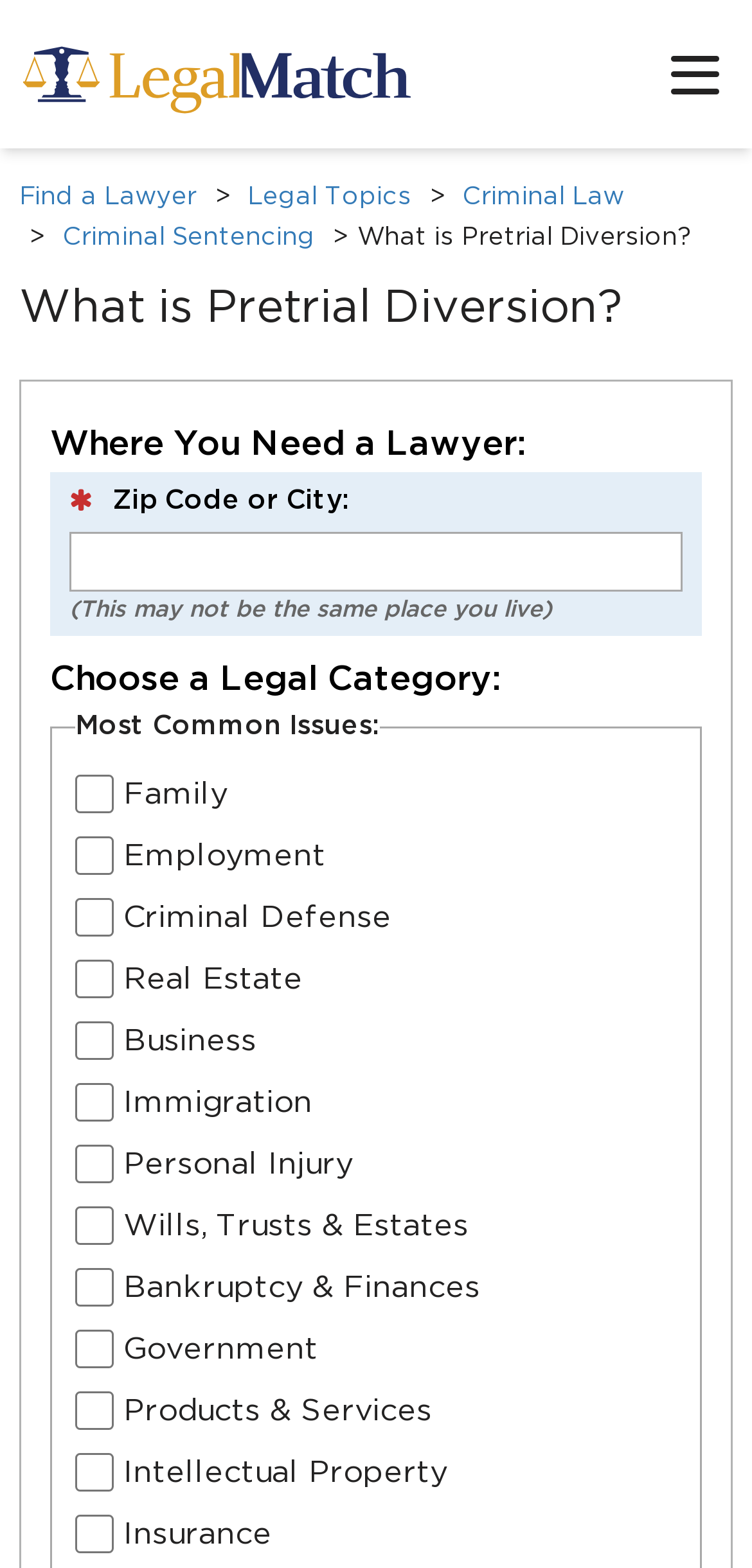Please answer the following question using a single word or phrase: 
What is the purpose of the checkboxes?

Select legal categories